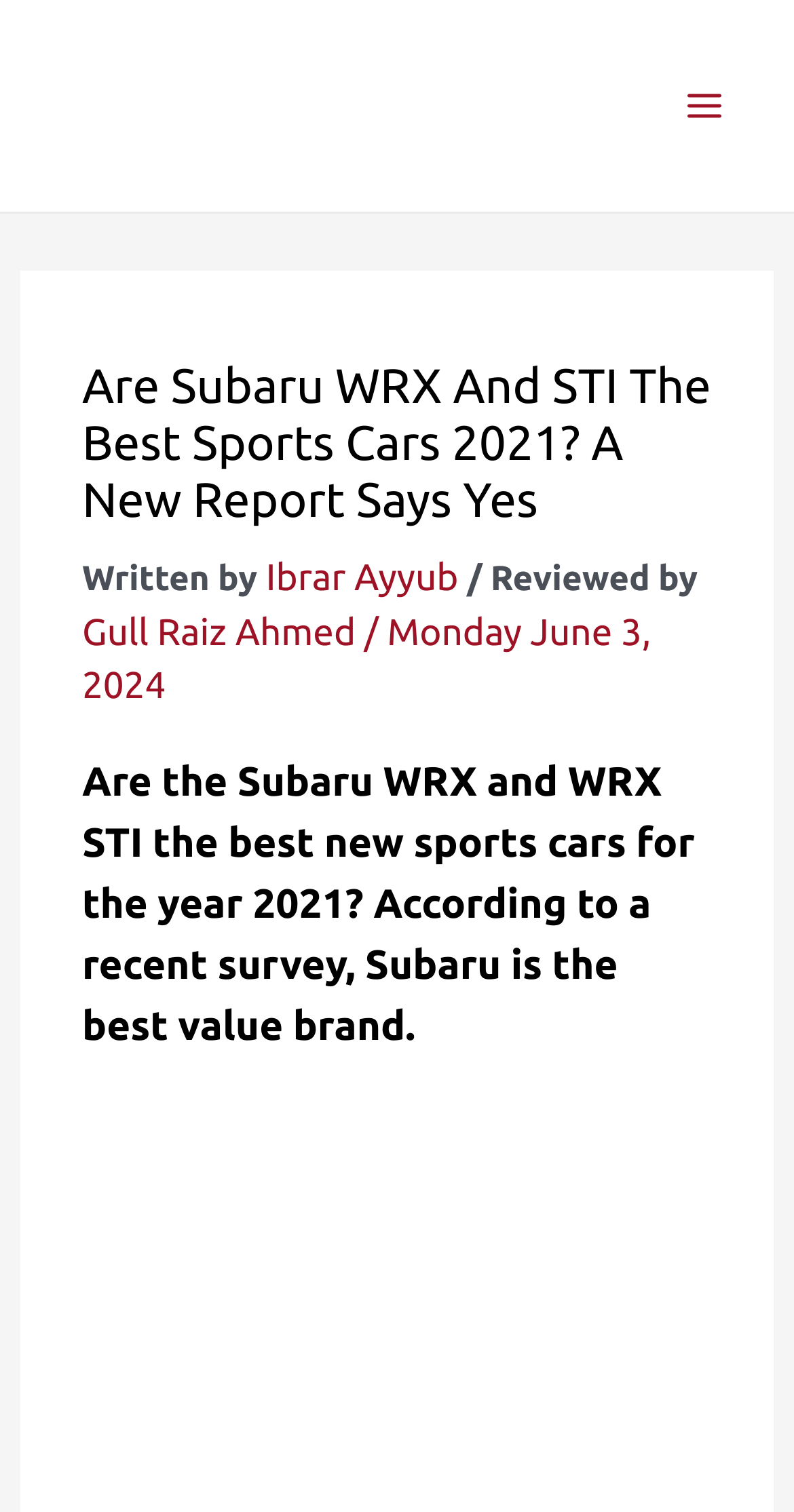Locate the bounding box coordinates of the UI element described by: "Gull Raiz Ahmed". Provide the coordinates as four float numbers between 0 and 1, formatted as [left, top, right, bottom].

[0.103, 0.404, 0.448, 0.431]